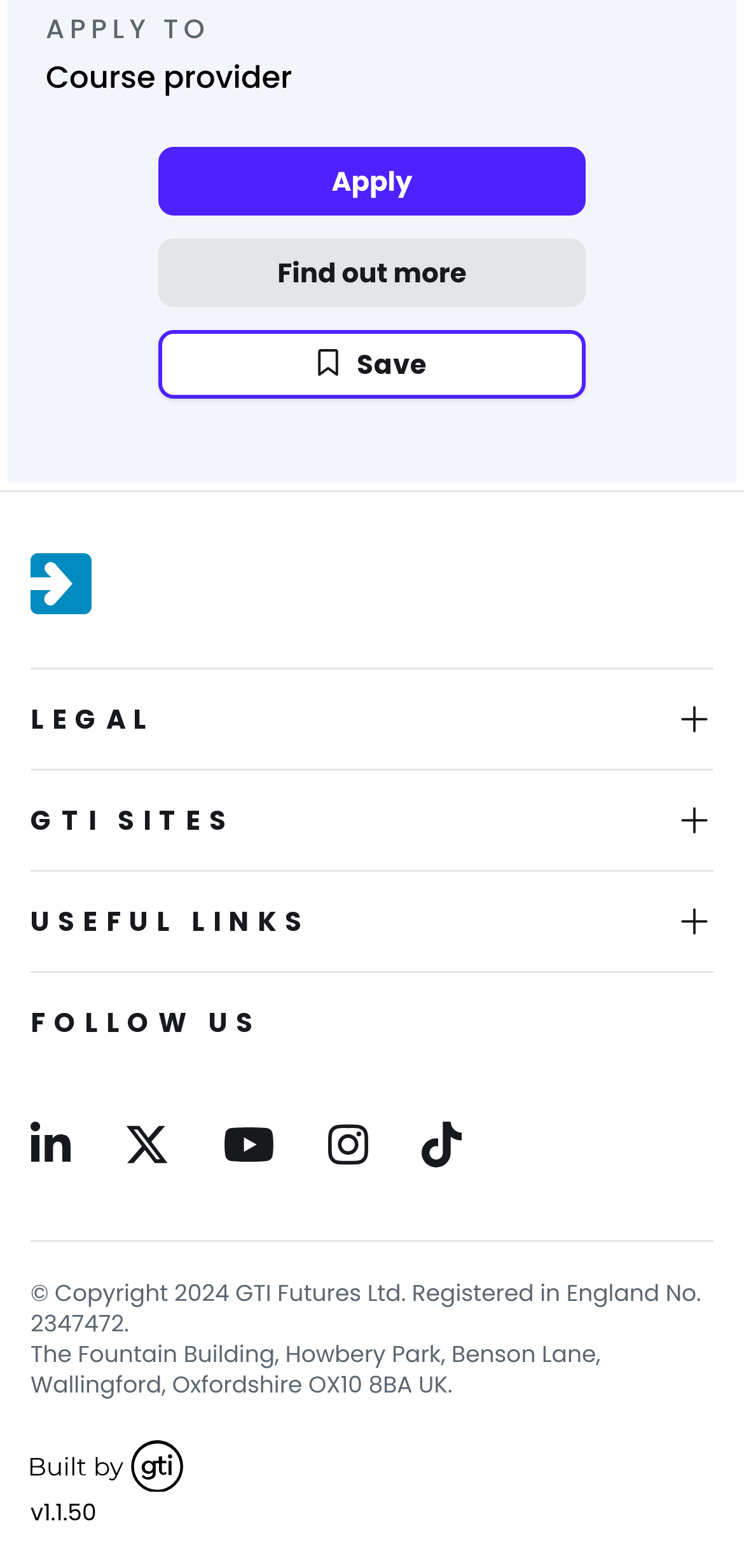Provide your answer in one word or a succinct phrase for the question: 
What is the course provider?

Not specified